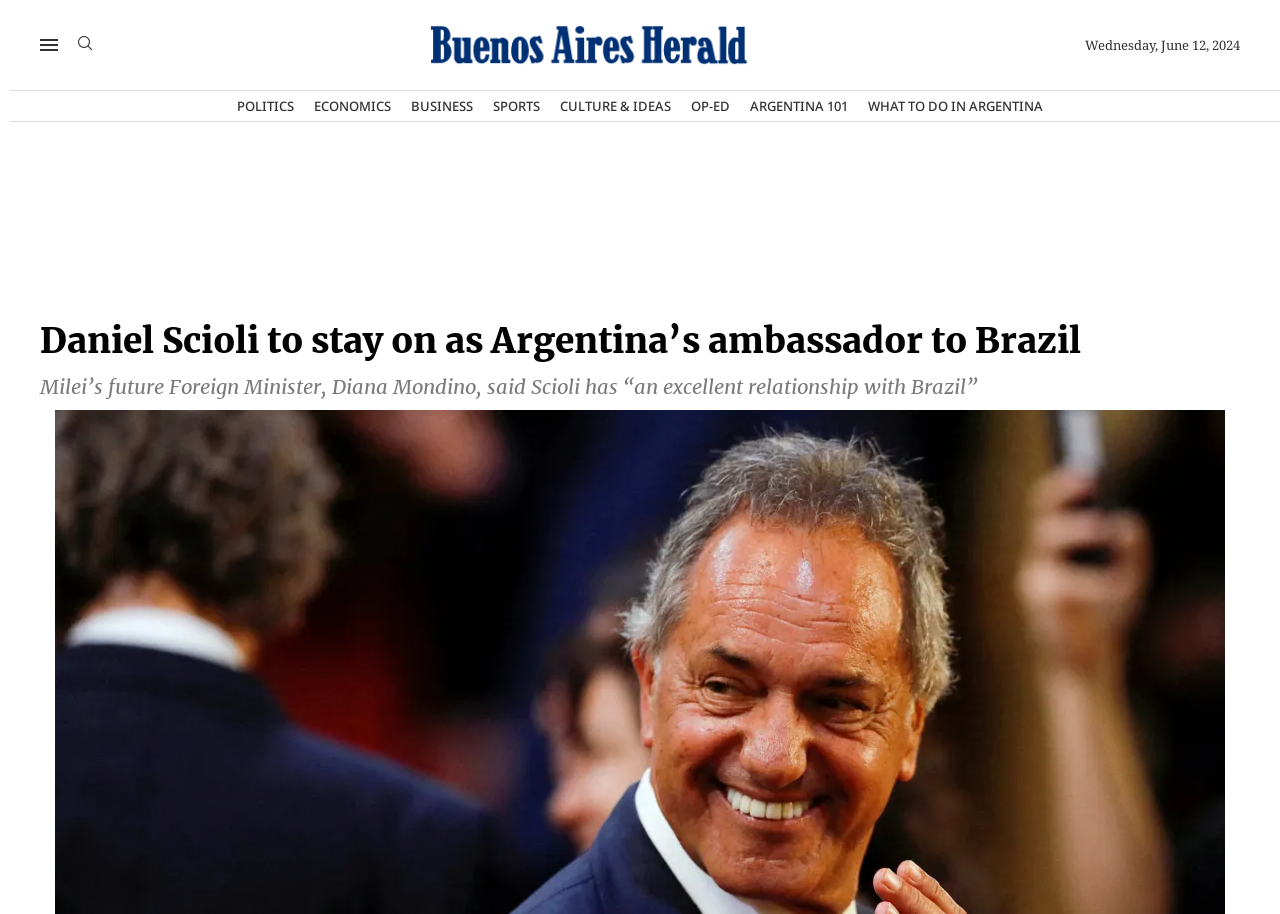Provide the bounding box coordinates for the specified HTML element described in this description: "Podcast". The coordinates should be four float numbers ranging from 0 to 1, in the format [left, top, right, bottom].

None